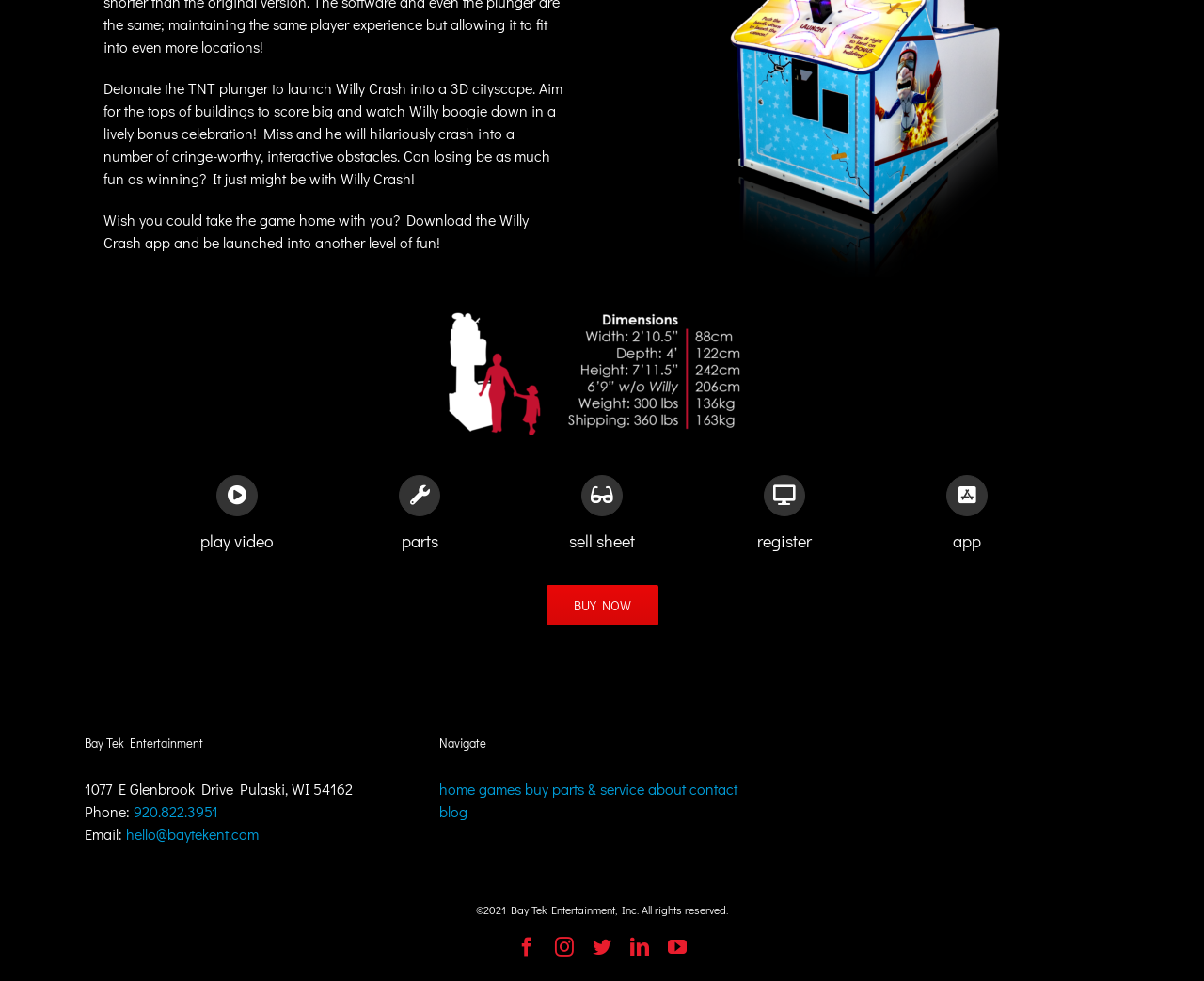Using the element description: "Southern MN Weather", determine the bounding box coordinates for the specified UI element. The coordinates should be four float numbers between 0 and 1, [left, top, right, bottom].

None